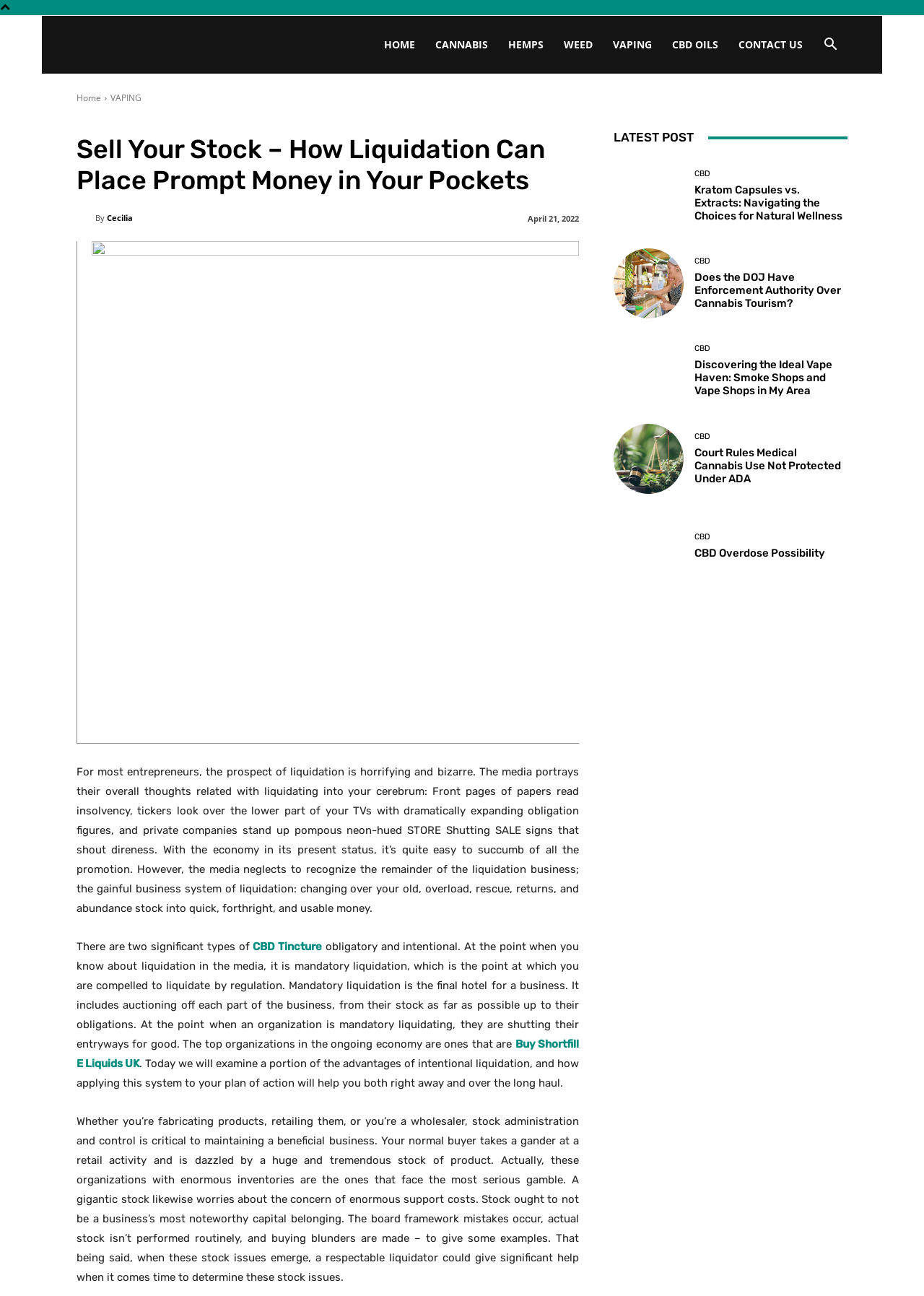Identify the bounding box for the UI element described as: "Buy Shortfill E Liquids UK". The coordinates should be four float numbers between 0 and 1, i.e., [left, top, right, bottom].

[0.083, 0.801, 0.627, 0.826]